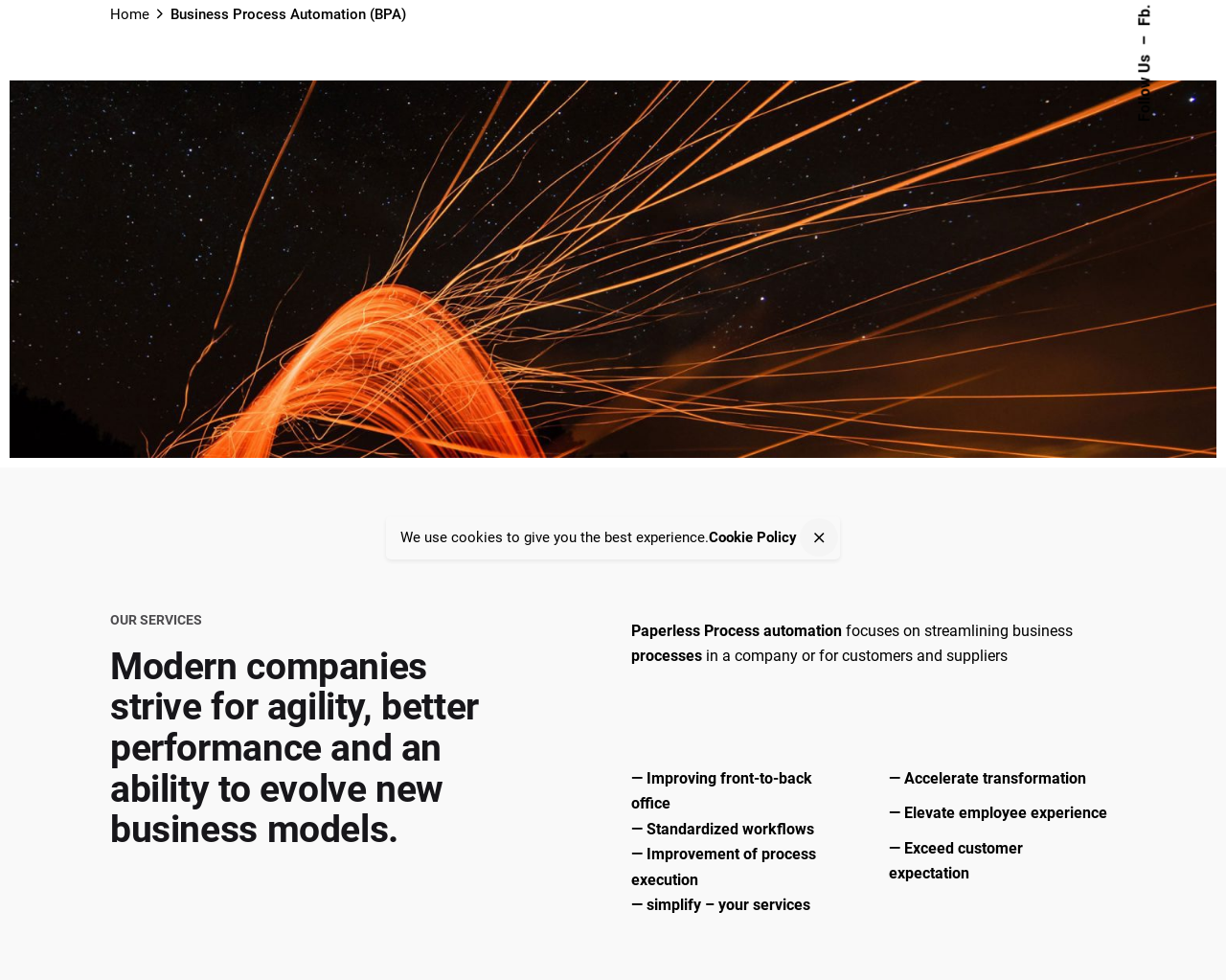Given the webpage screenshot, identify the bounding box of the UI element that matches this description: "Cookie Policy".

[0.578, 0.539, 0.65, 0.557]